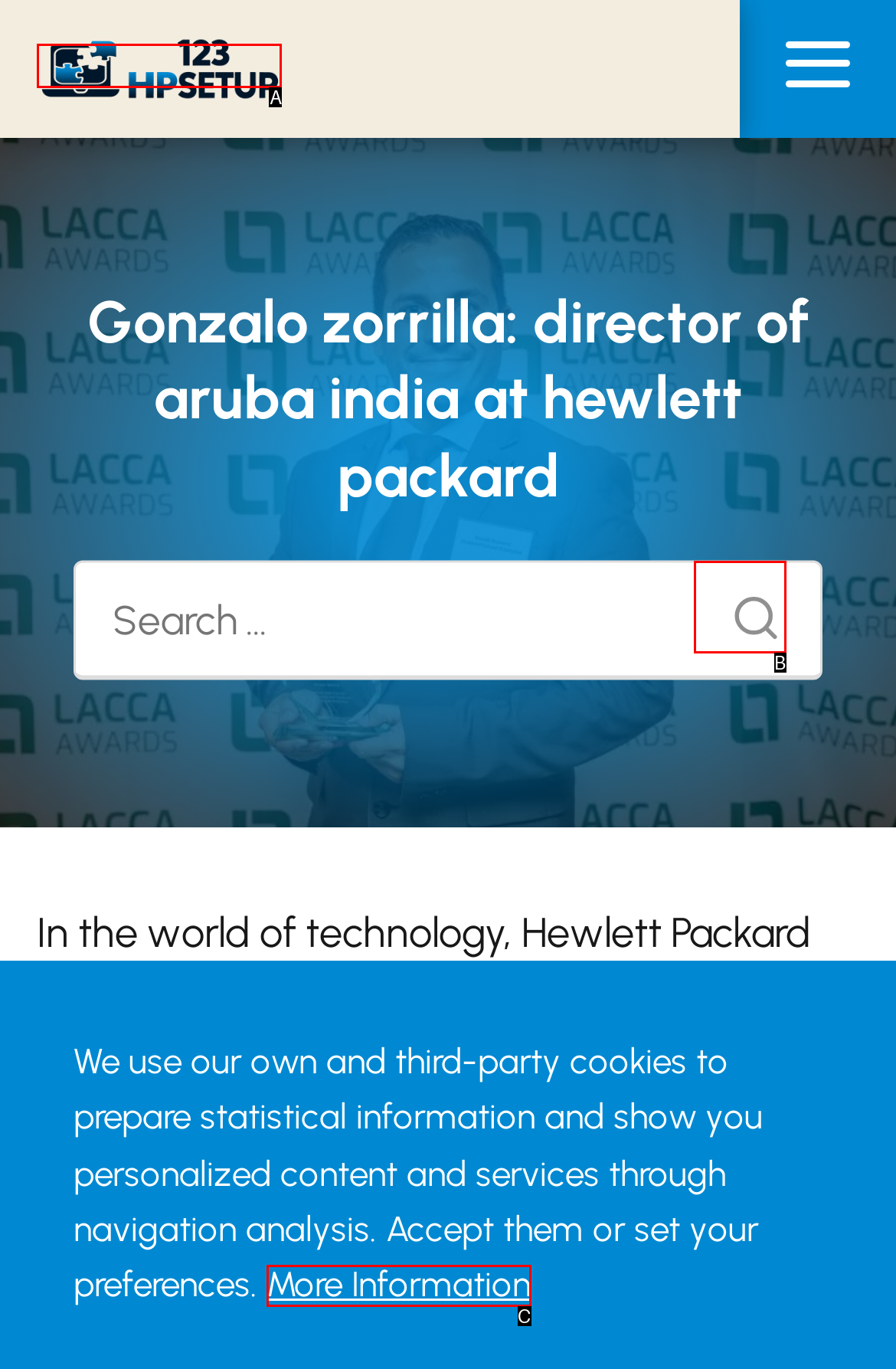Determine which option matches the element description: aria-label="Search"
Reply with the letter of the appropriate option from the options provided.

B